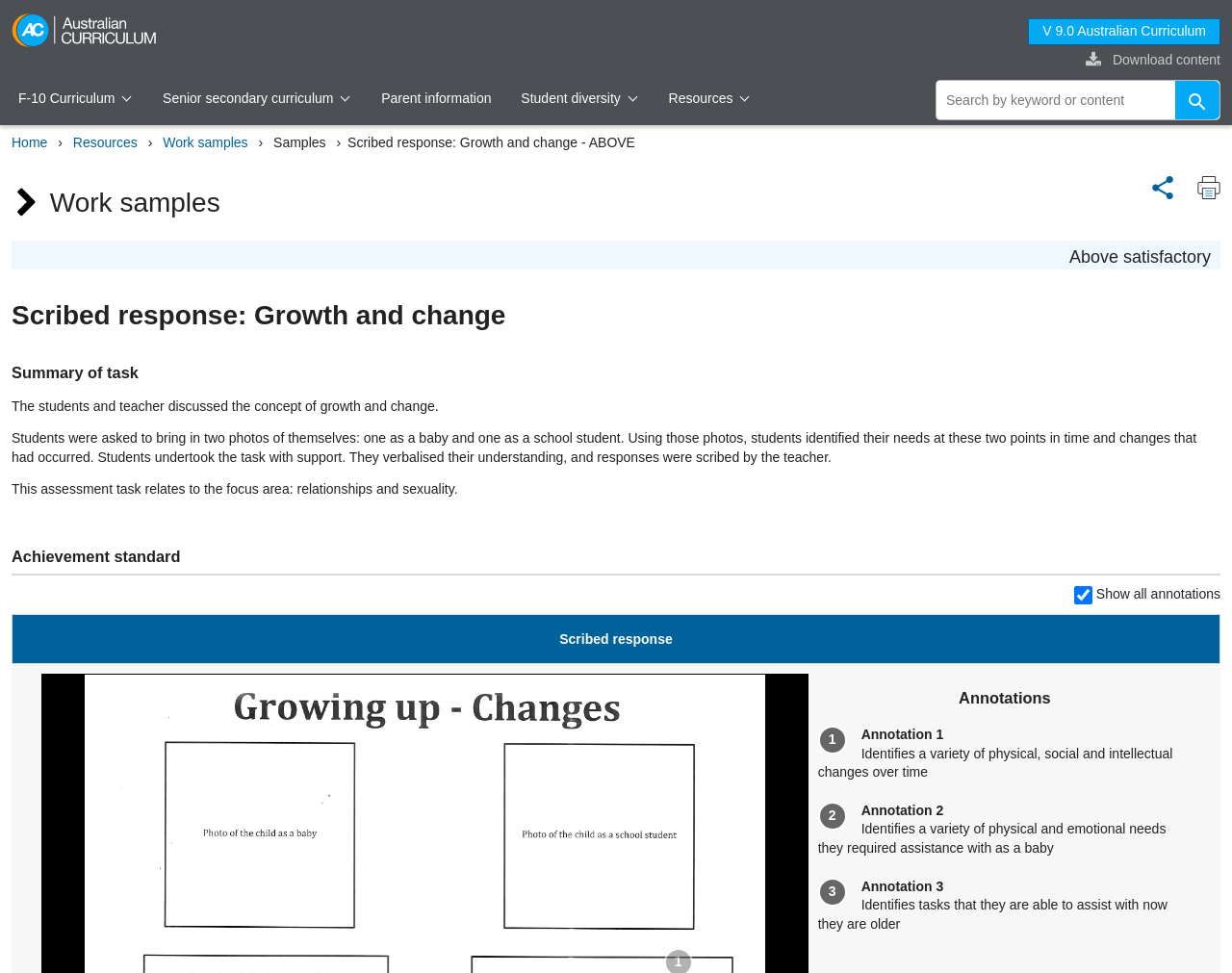Please find the bounding box coordinates of the element's region to be clicked to carry out this instruction: "Download content".

[0.881, 0.052, 0.991, 0.071]